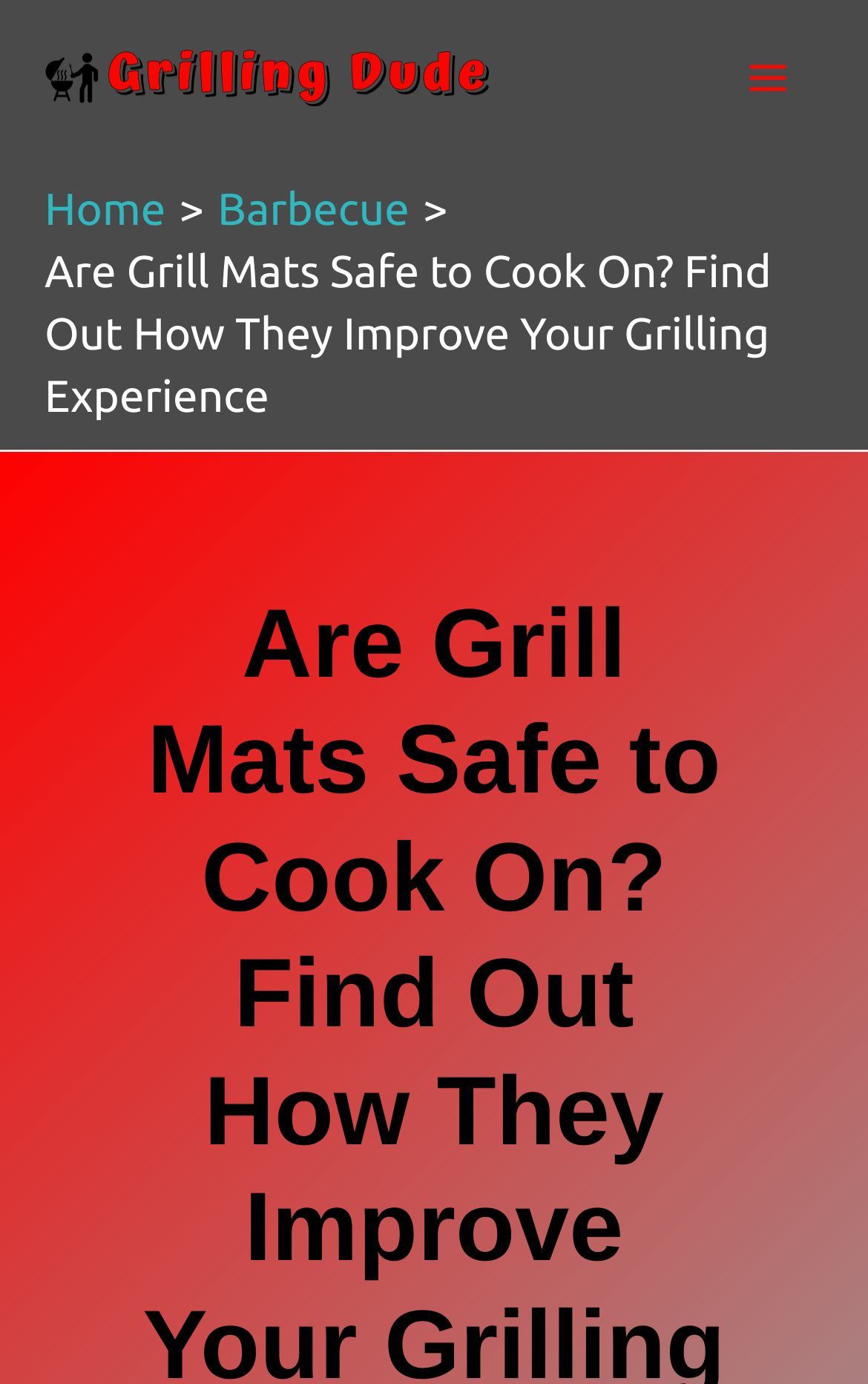Extract the primary headline from the webpage and present its text.

Are Grill Mats Safe to Cook On? Find Out How They Improve Your Grilling Experience